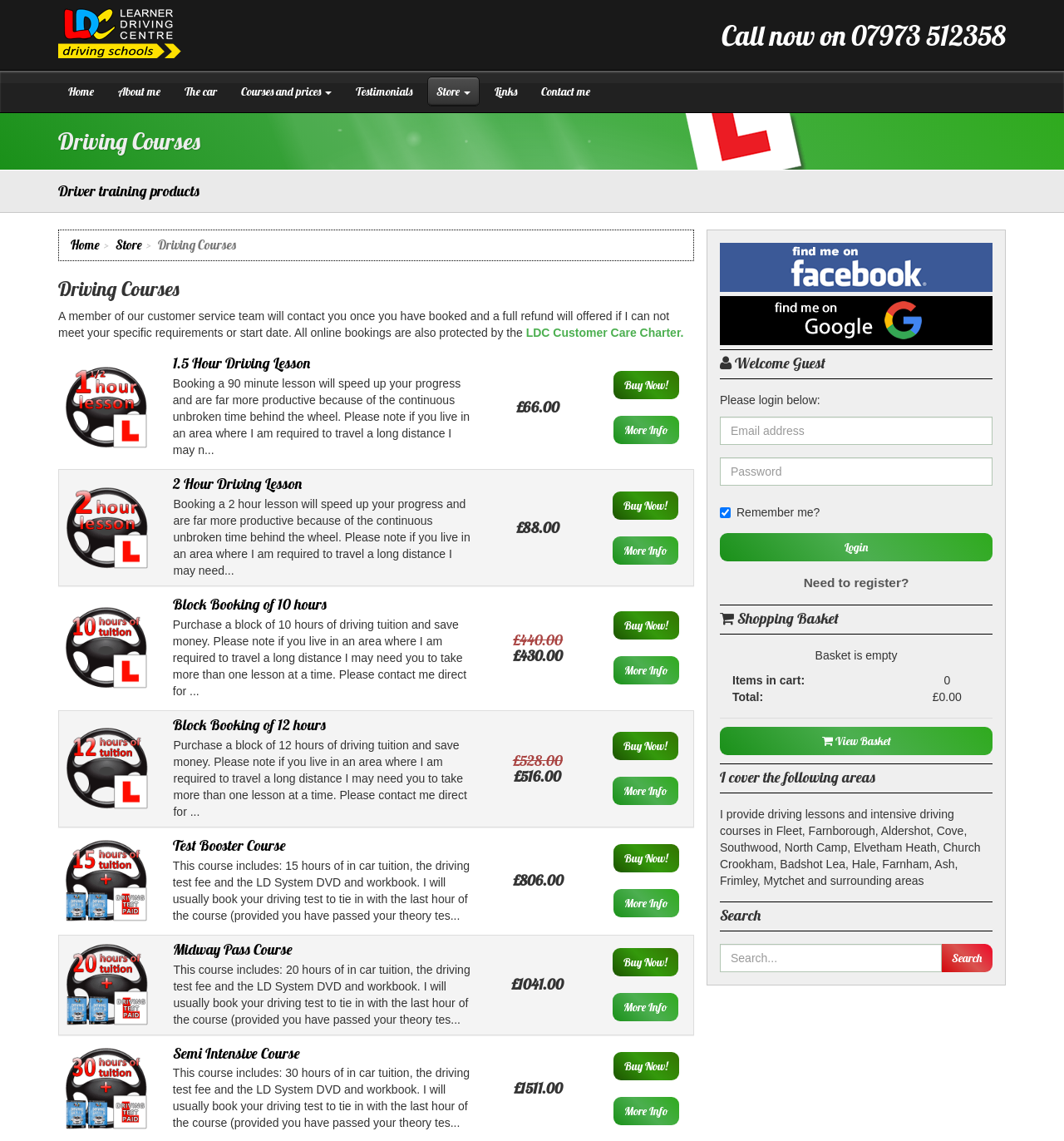Identify the bounding box coordinates of the clickable region required to complete the instruction: "Purchase the Block Booking of 10 hours". The coordinates should be given as four float numbers within the range of 0 and 1, i.e., [left, top, right, bottom].

[0.576, 0.536, 0.638, 0.561]